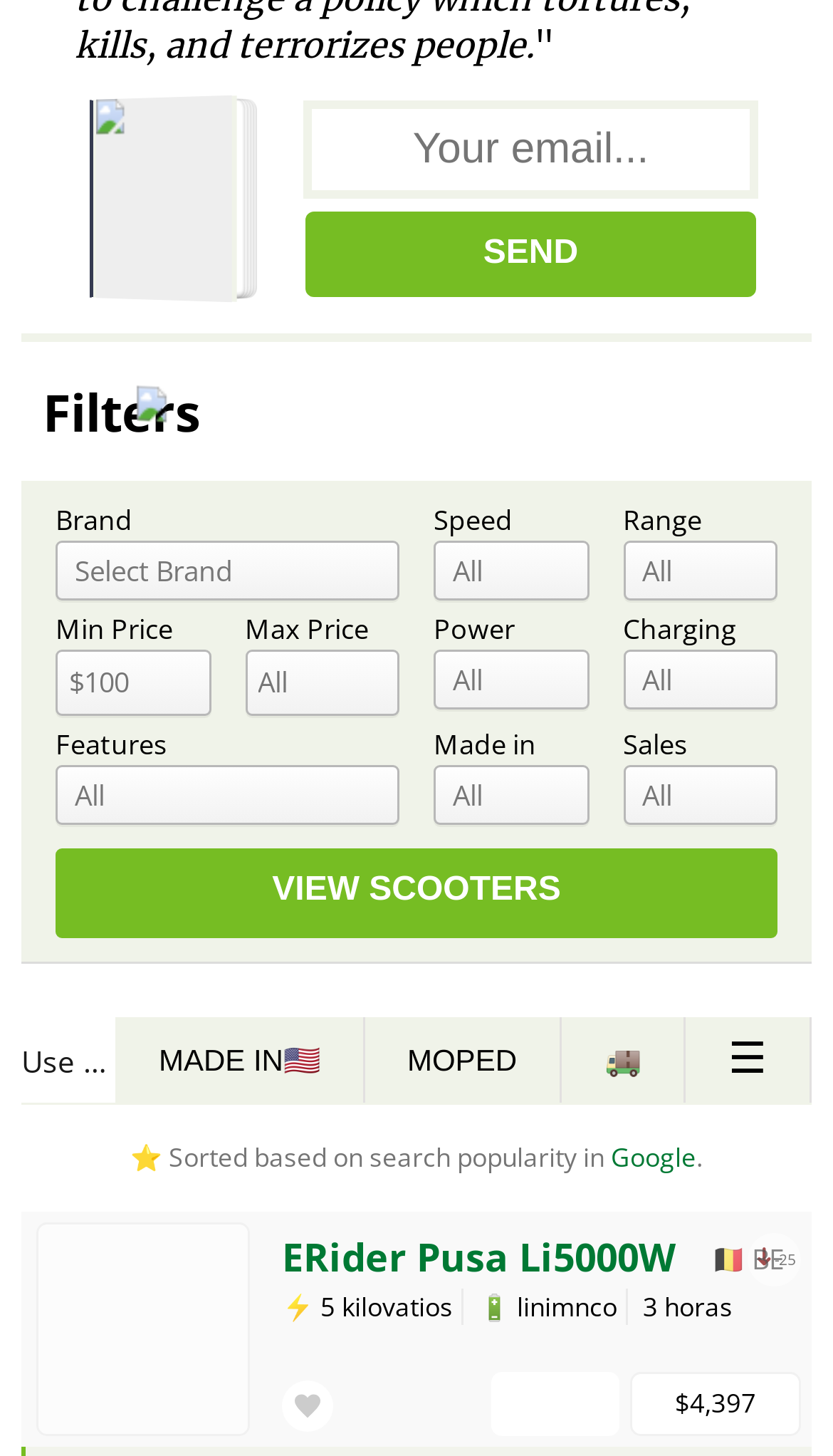Determine the bounding box coordinates for the HTML element described here: "aria-label="View Scooters" value="View Scooters"".

[0.067, 0.582, 0.933, 0.644]